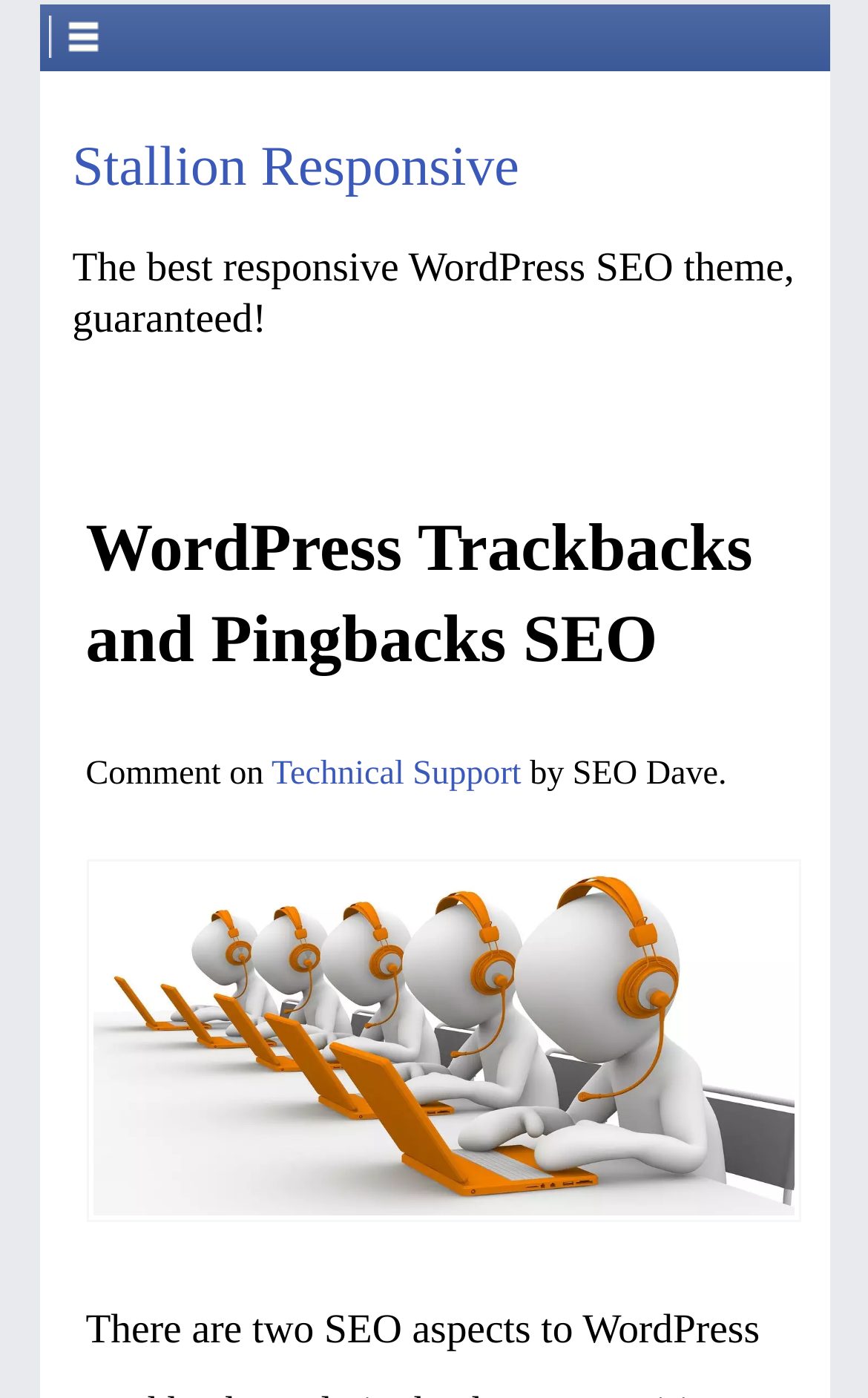What is the purpose of the webpage?
Refer to the screenshot and answer in one word or phrase.

Discussing WordPress SEO